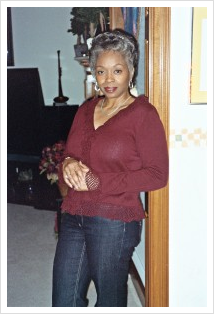Create an extensive caption that includes all significant details of the image.

The image features a woman standing gracefully against a wall. She has a warm and inviting expression, exuding confidence and poise. Dressed in a stylish maroon sweater and fitted blue jeans, she presents a casual yet polished appearance. Her hair is elegantly styled, accentuating her features. The background suggests a cozy indoor setting, with hints of decorative items that add to the homey atmosphere. This portrait captures her personality, likely reflecting the artistic and creative spirit often associated with individuals who have a rich background, such as opportunities in performing arts and education.